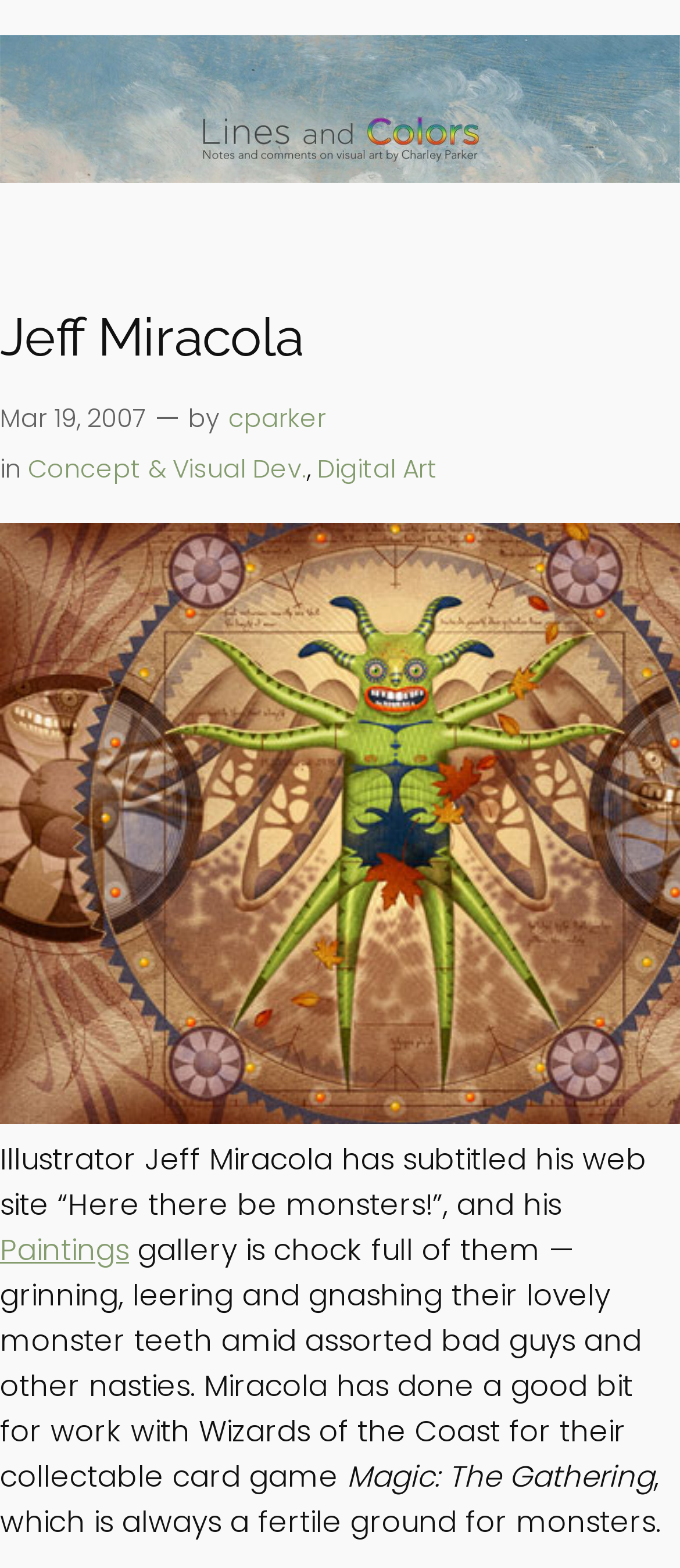What is the date mentioned in the webpage?
Answer the question with as much detail as you can, using the image as a reference.

I determined the answer by looking at the time element that contains the date 'Mar 19, 2007', which is likely the date of a blog post or article.